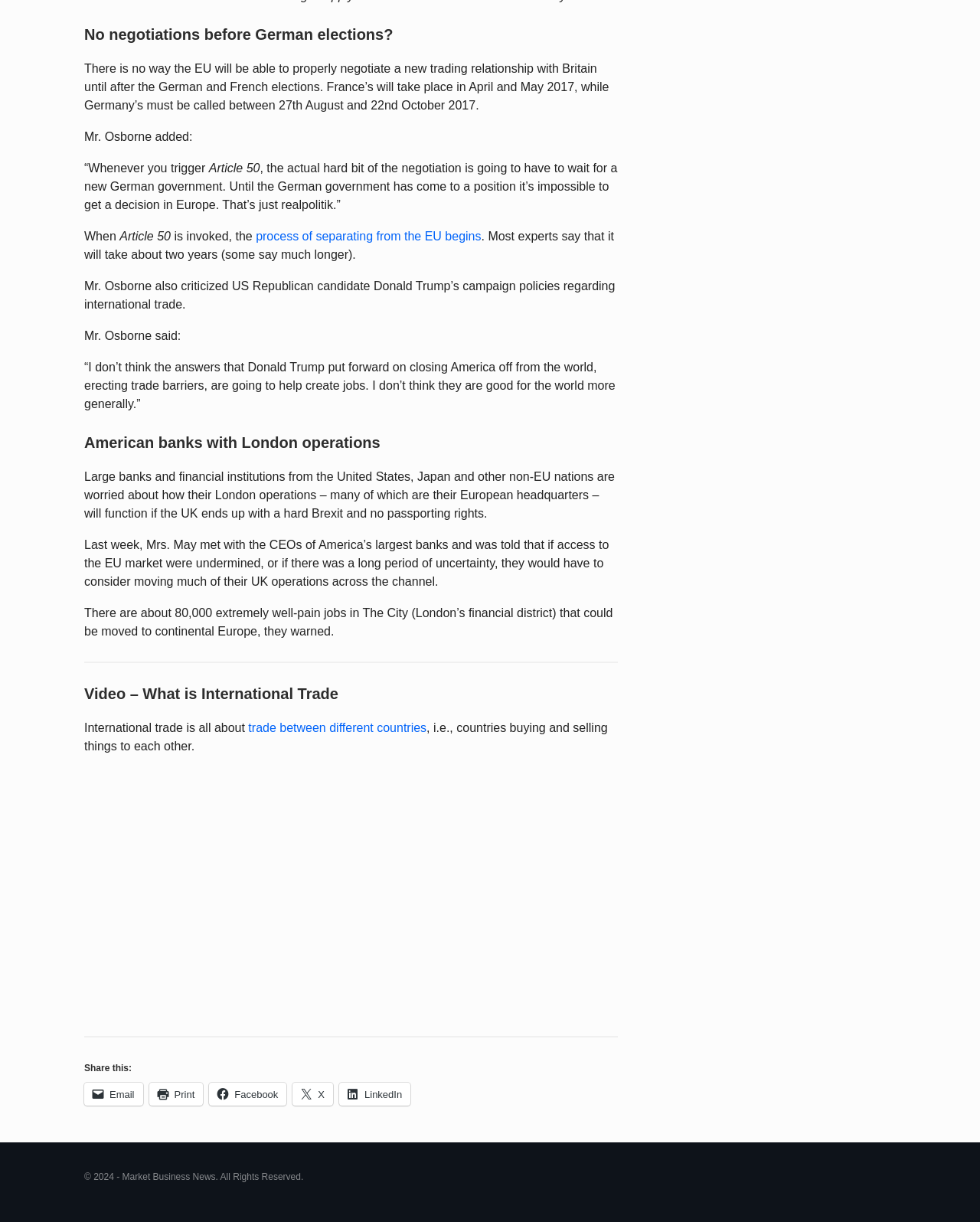Please find the bounding box coordinates of the clickable region needed to complete the following instruction: "Click the 'Who we are' link". The bounding box coordinates must consist of four float numbers between 0 and 1, i.e., [left, top, right, bottom].

None